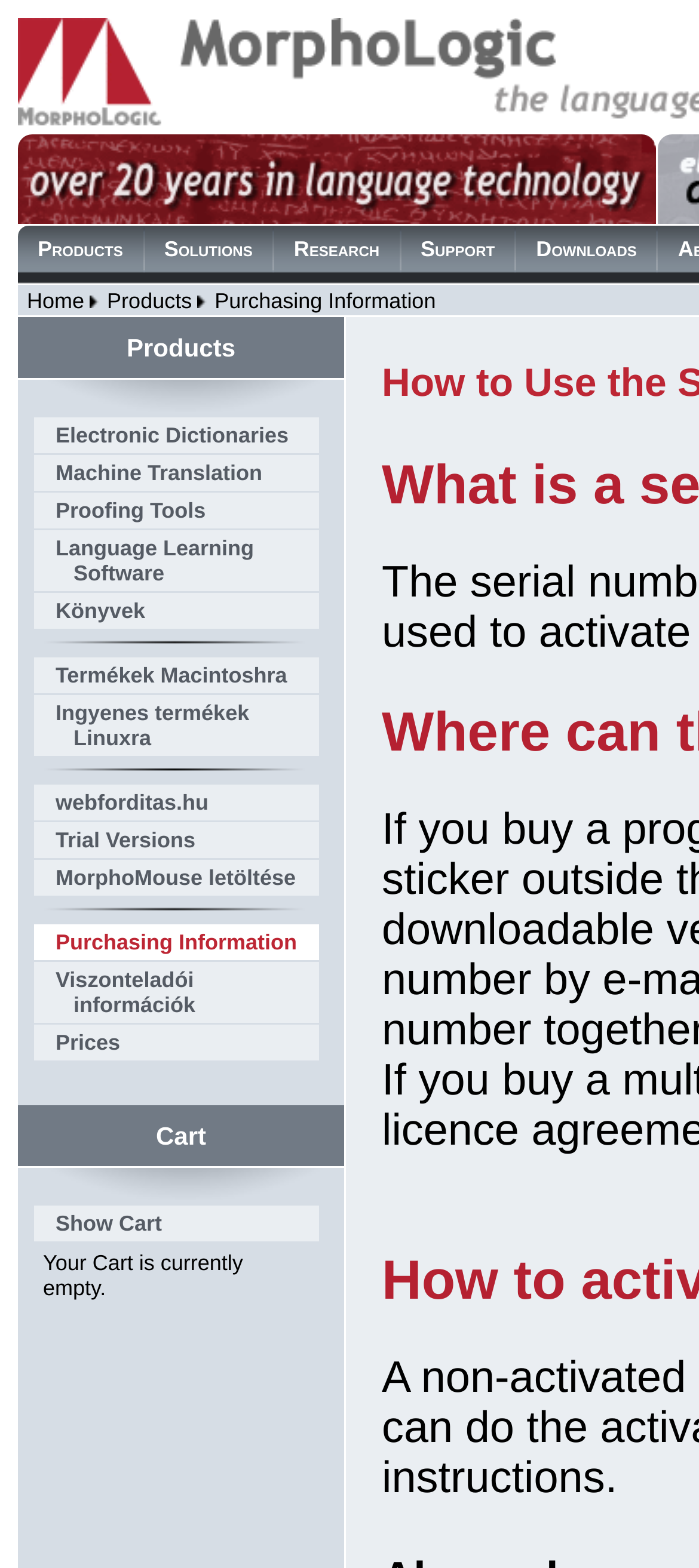Kindly determine the bounding box coordinates for the clickable area to achieve the given instruction: "Click on Purchasing Information".

[0.298, 0.183, 0.623, 0.199]